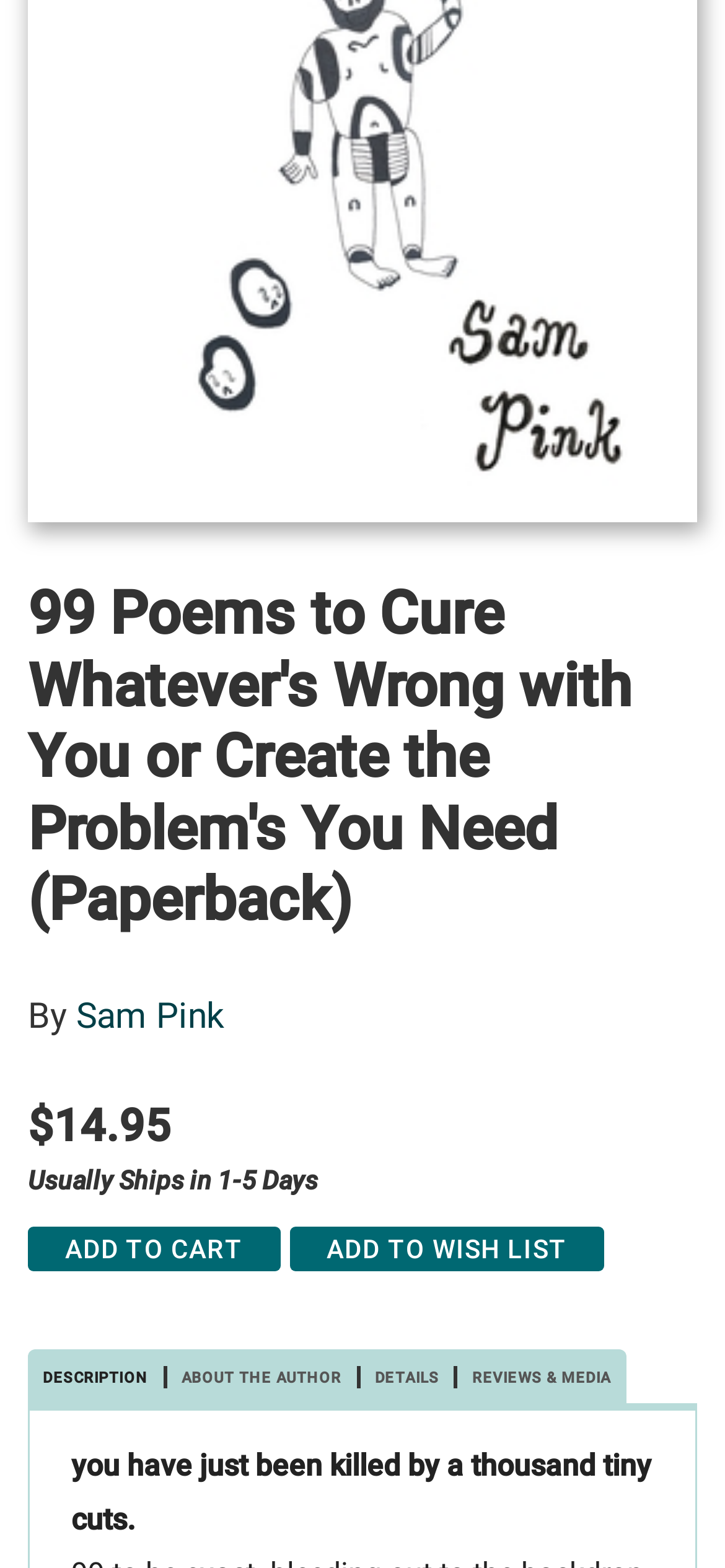Identify the bounding box coordinates of the HTML element based on this description: "name="op" value="Add to Cart"".

[0.038, 0.782, 0.386, 0.811]